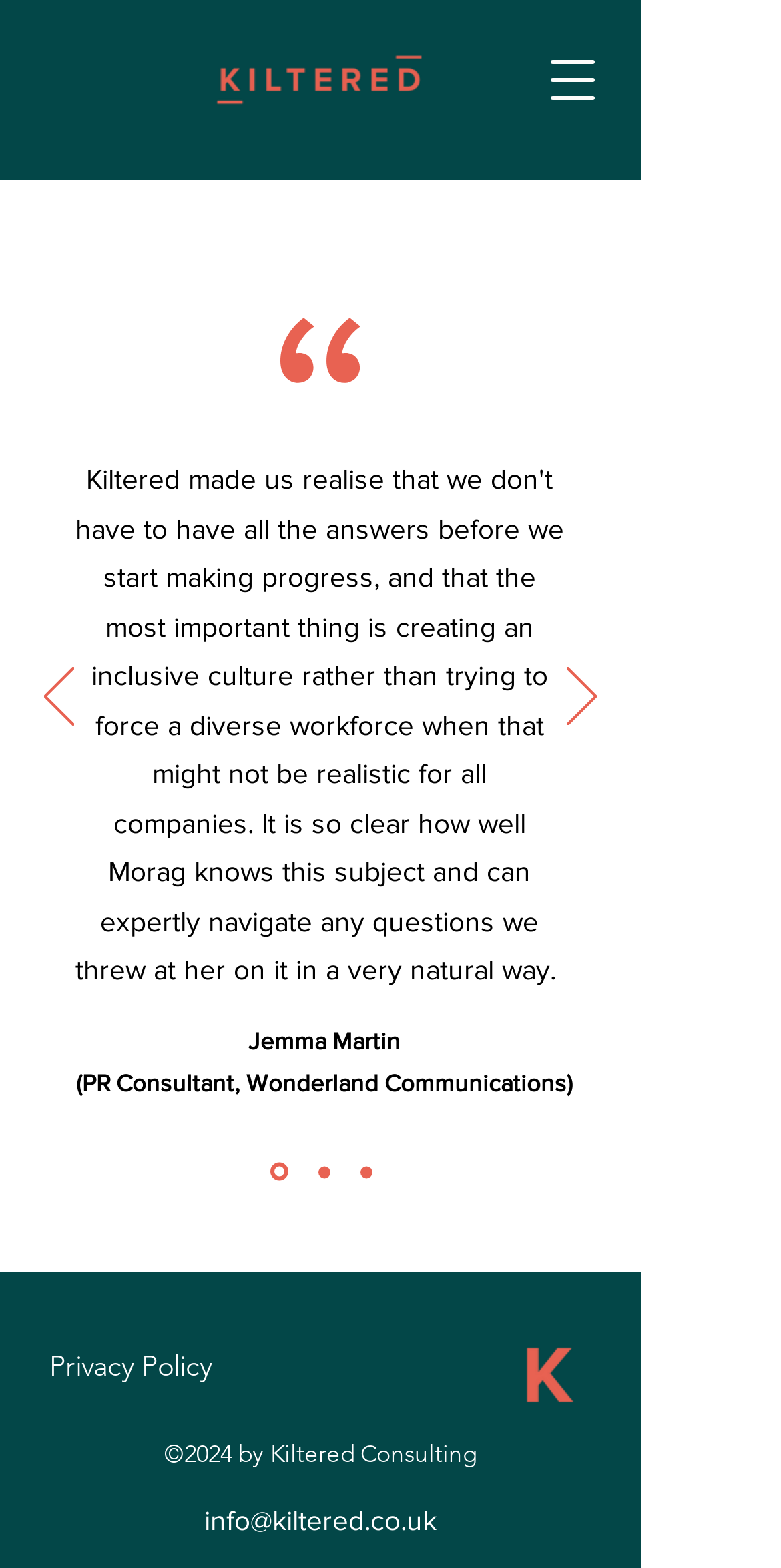Provide a one-word or brief phrase answer to the question:
Who is the person quoted in the testimonial?

Jemma Martin